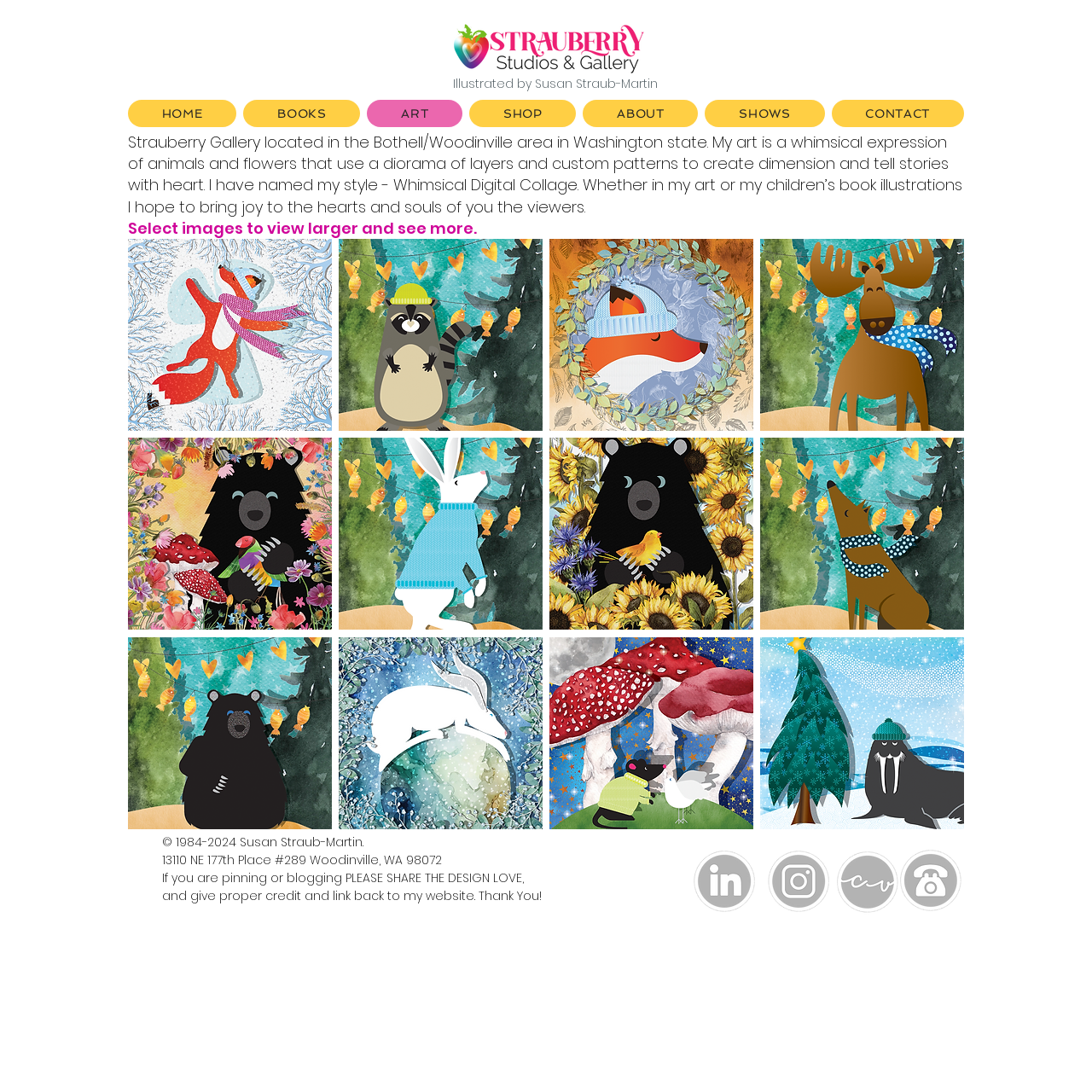Provide the bounding box coordinates of the HTML element this sentence describes: "SHOP". The bounding box coordinates consist of four float numbers between 0 and 1, i.e., [left, top, right, bottom].

[0.43, 0.091, 0.528, 0.116]